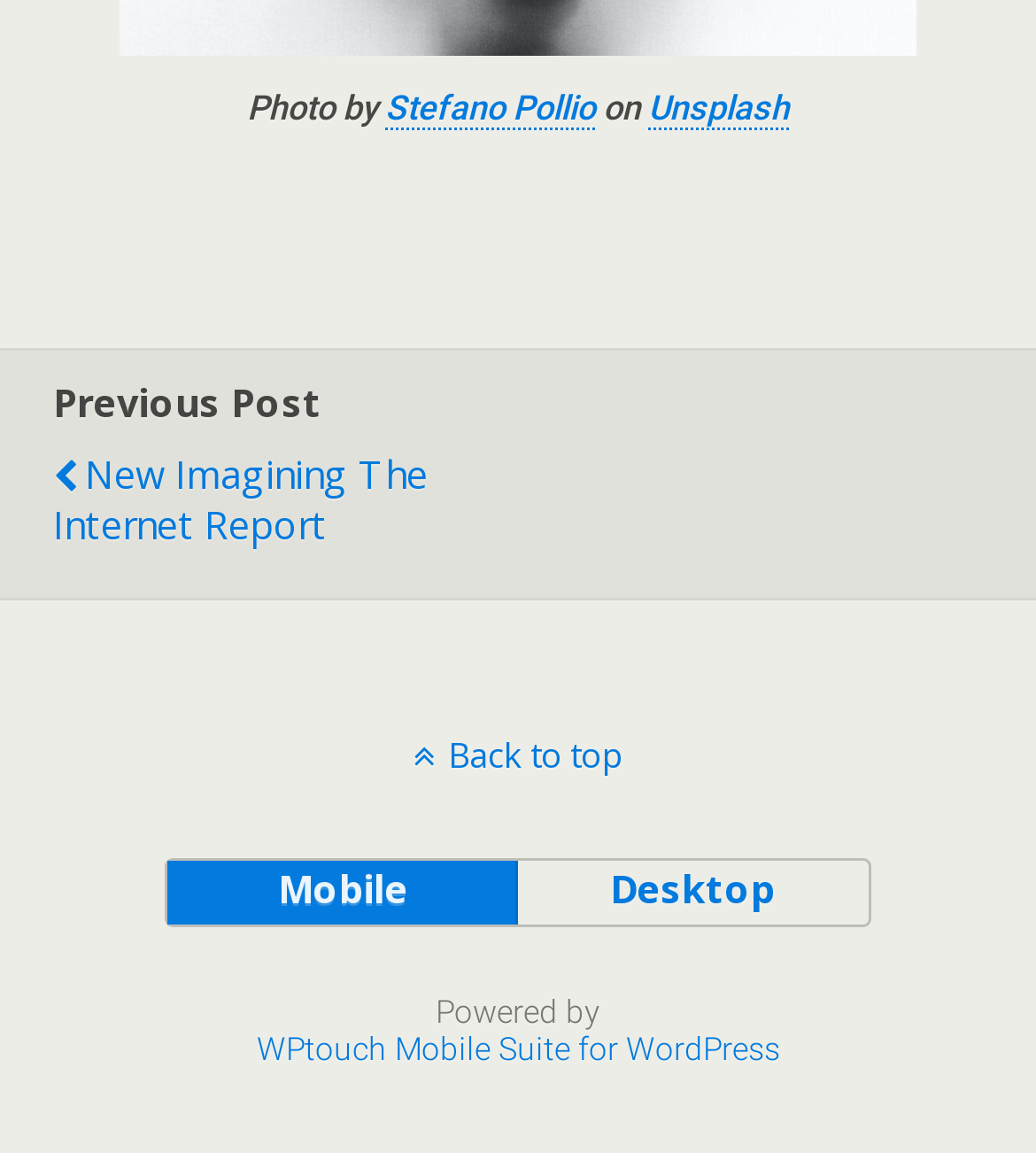Provide a one-word or short-phrase answer to the question:
What is the position of the 'Back to top' link?

Bottom left